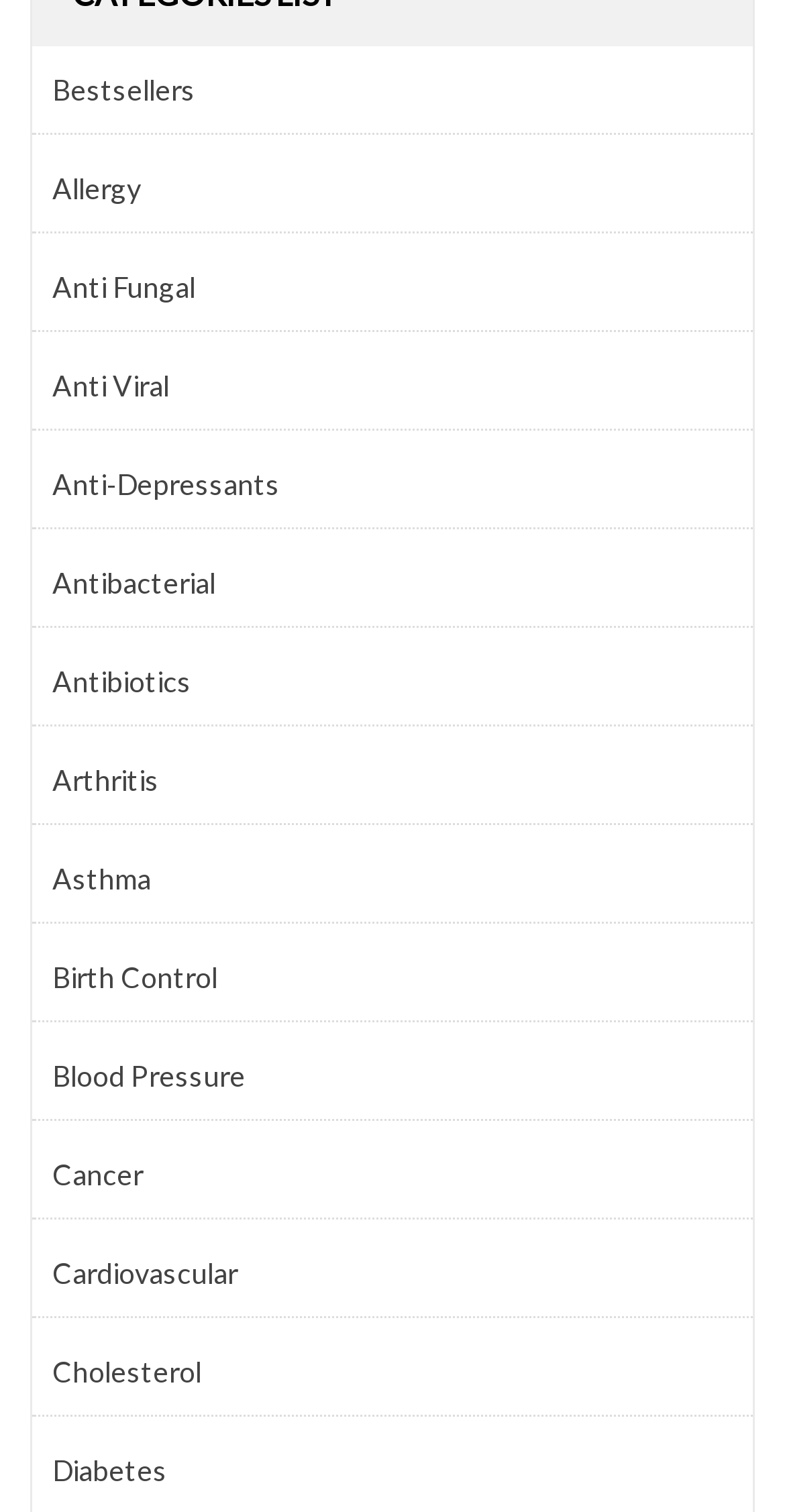Please determine the bounding box coordinates for the element that should be clicked to follow these instructions: "go to March 2022".

None